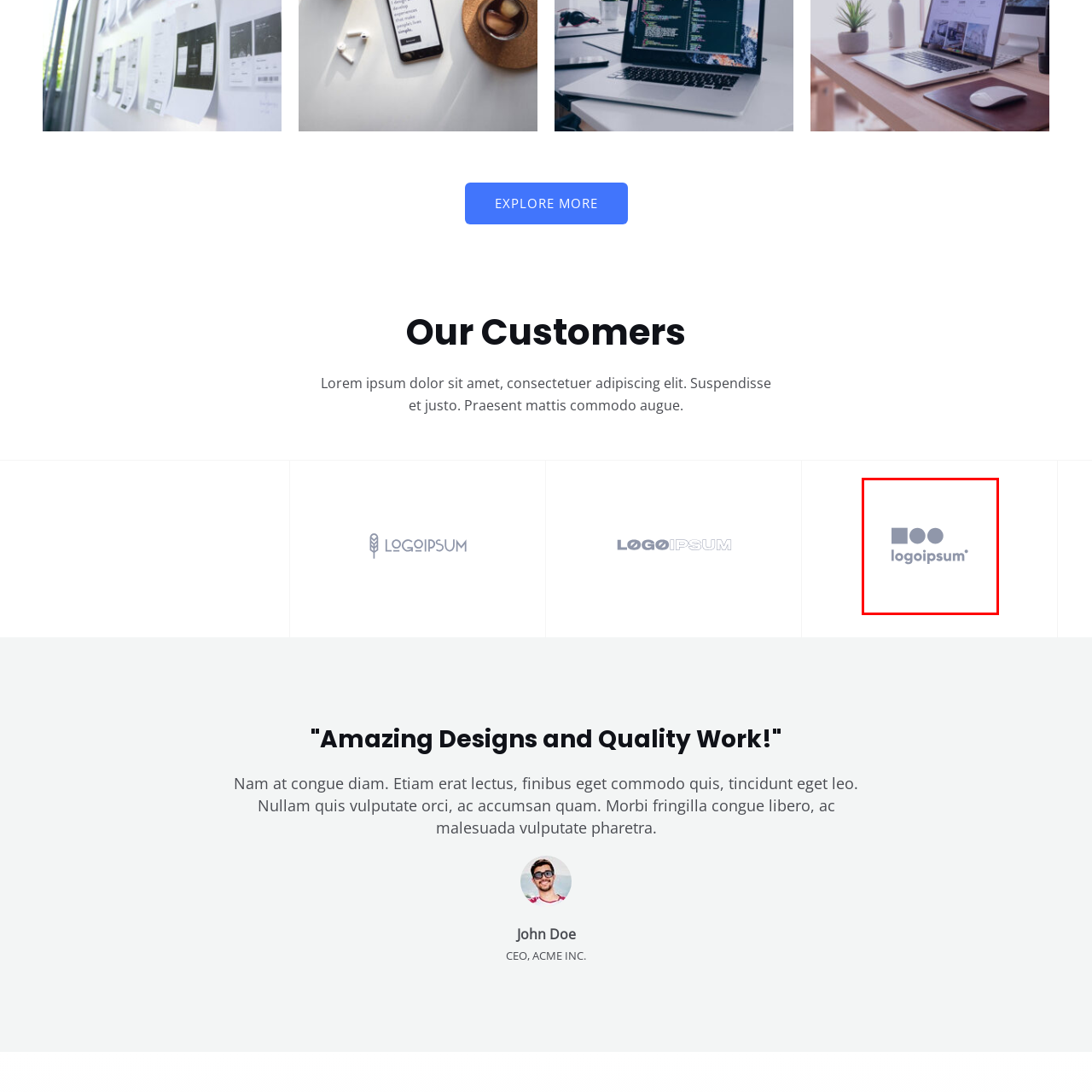Direct your attention to the image within the red bounding box and respond with a detailed answer to the following question, using the image as your reference: What type of services does the brand likely focus on?

The caption suggests that the brand likely focuses on design or branding services due to its modern and minimalist style, which aligns with contemporary design trends and appeals to clients looking for quality work.